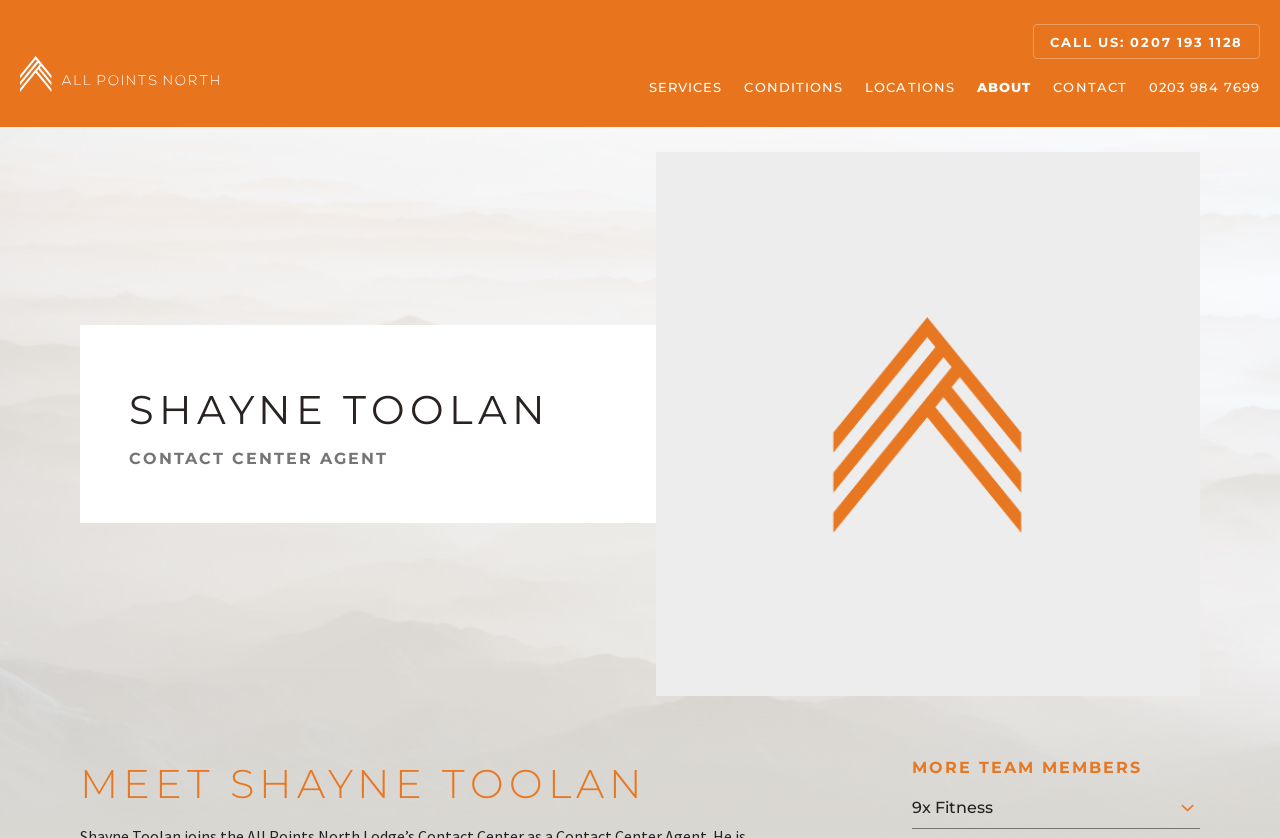Summarize the webpage with a detailed and informative caption.

The webpage is about Shayne Toolan, a Contact Center Agent at All Points North Lodge. At the top left, there is a link to the All Points North homepage, accompanied by a small image of the All Points North logo. On the top right, there is a call-to-action link with a phone number, "CALL US: 0207 193 1128". 

Below the top section, there is a navigation menu with five links: "SERVICES", "CONDITIONS", "LOCATIONS", "ABOUT", and "CONTACT". These links are evenly spaced and aligned horizontally across the page. 

In the main content area, there is a large square image of the All Points North logo with a gray background, taking up most of the width. Above the image, there is a heading "SHAYNE TOOLAN" and a subheading "CONTACT CENTER AGENT". 

Below the image, there is a section with a heading "MEET SHAYNE TOOLAN", which likely contains information about Shayne Toolan's background and role. At the bottom of the page, there is a link to "MORE TEAM MEMBERS" and another link with an icon, "9x Fitness", which may lead to a related page or a social media profile.